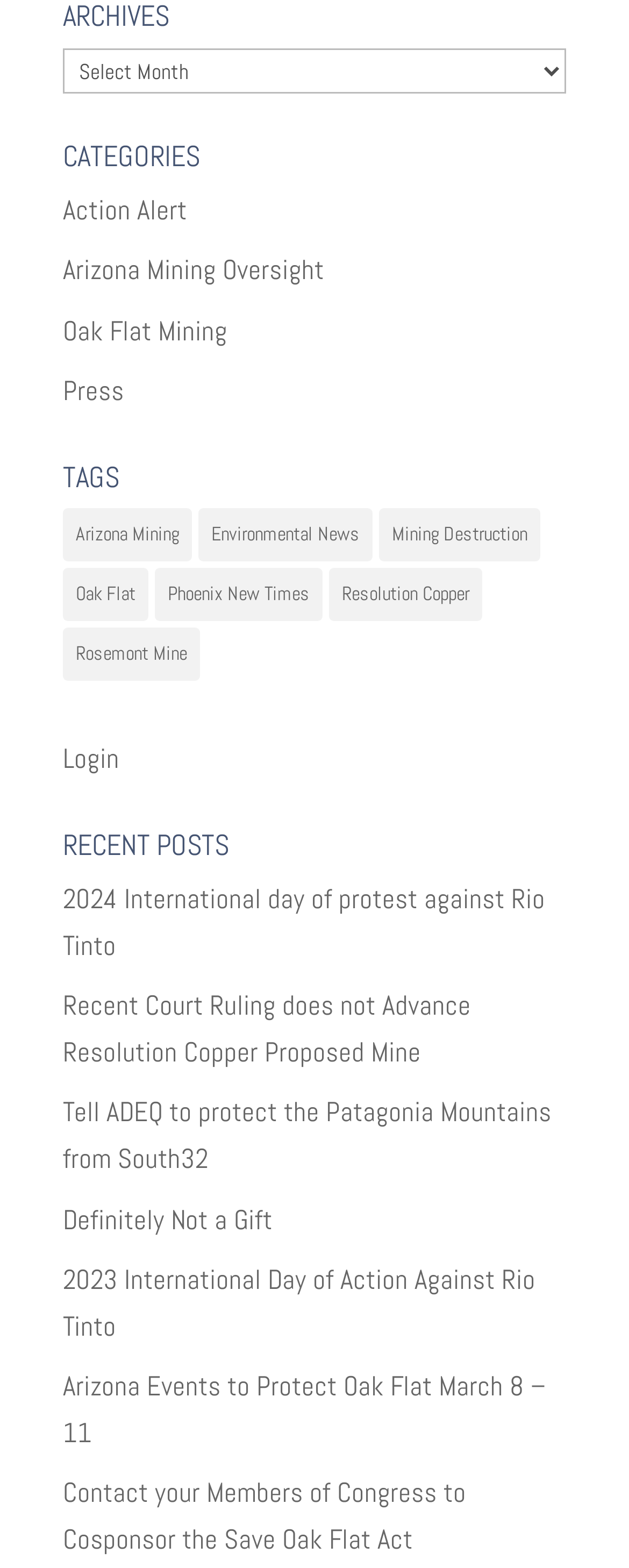What is the most recent post?
Please answer the question with a single word or phrase, referencing the image.

2024 International day of protest against Rio Tinto